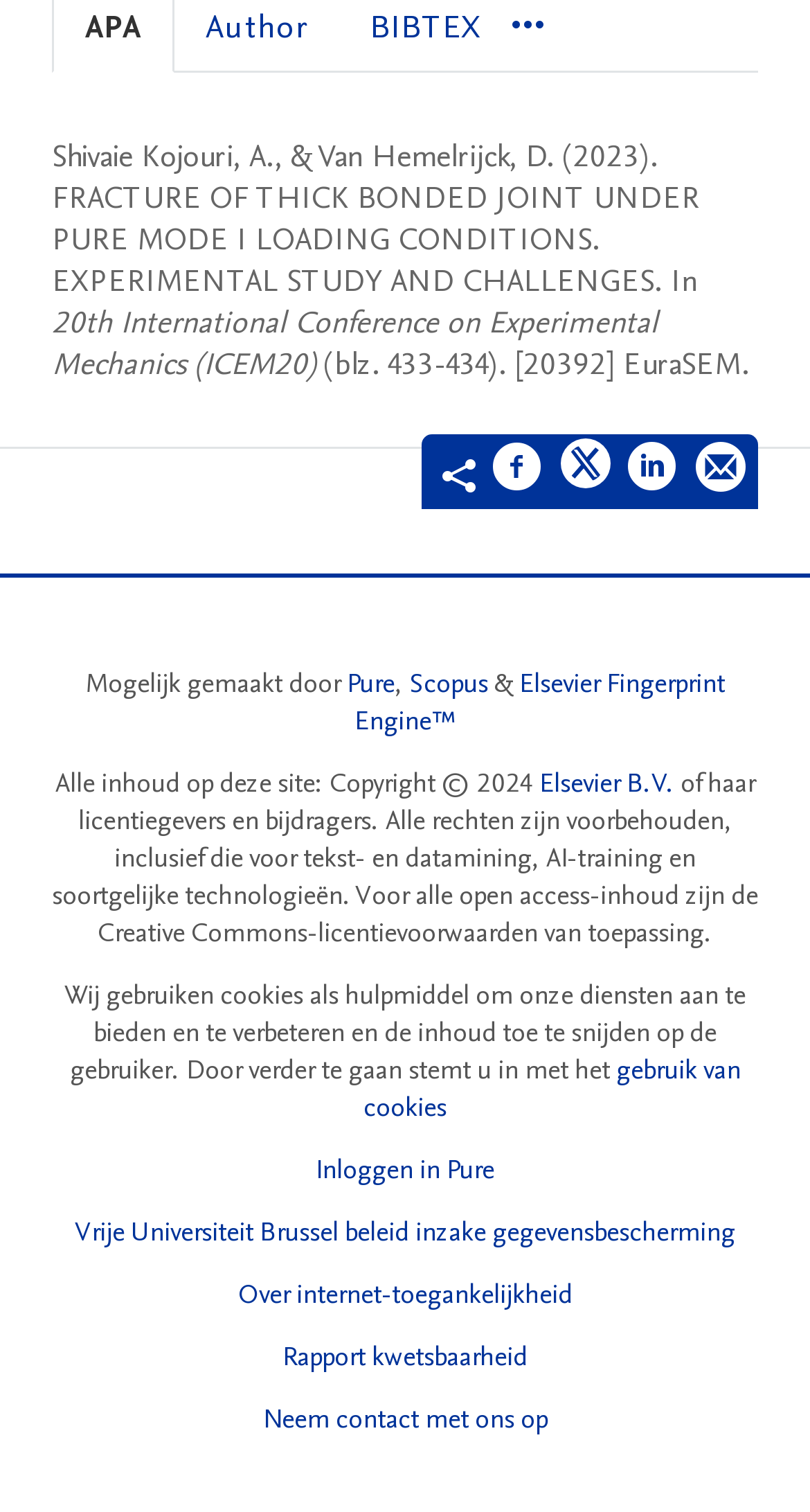What is the title of the article?
Based on the image content, provide your answer in one word or a short phrase.

FRACTURE OF THICK BONDED JOINT UNDER PURE MODE I LOADING CONDITIONS.